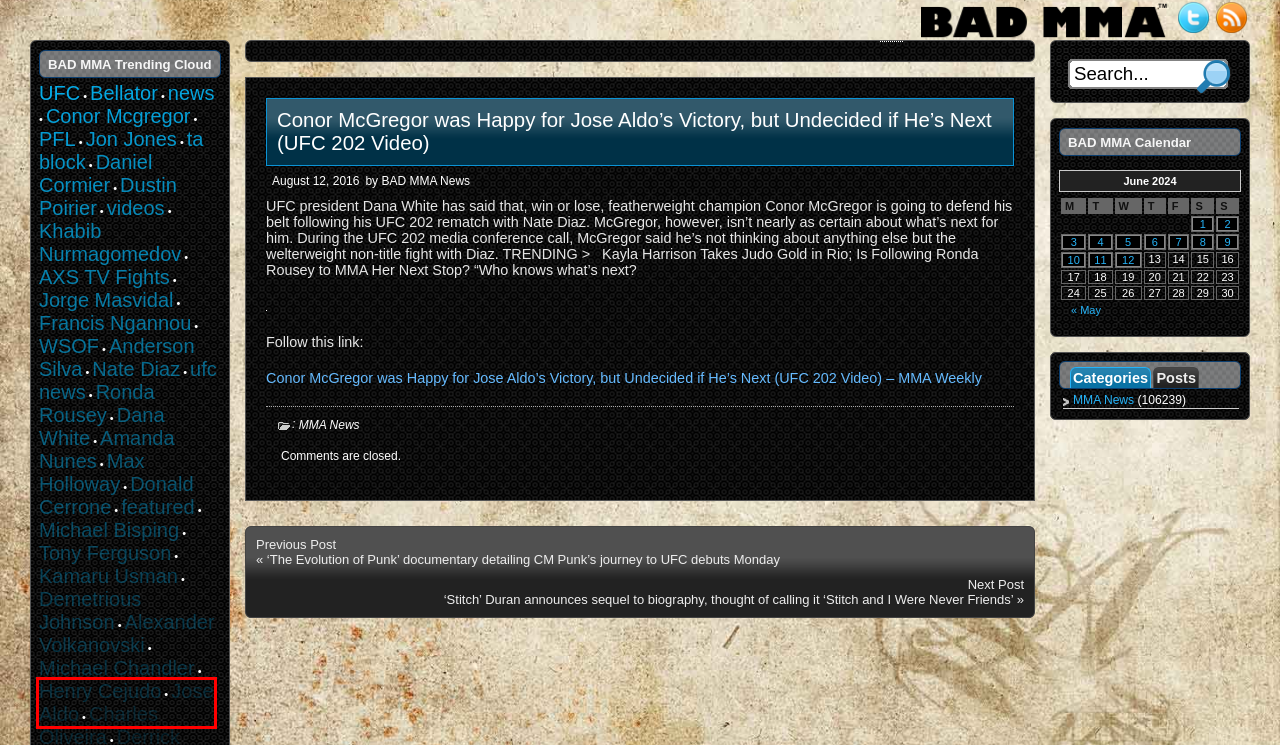Look at the screenshot of the webpage and find the element within the red bounding box. Choose the webpage description that best fits the new webpage that will appear after clicking the element. Here are the candidates:
A. News | BAD MMA - The origins of combat™
B. Jorge Masvidal | BAD MMA - The origins of combat™
C. Nate Diaz | BAD MMA - The origins of combat™
D. PFL | BAD MMA - The origins of combat™
E. Jose Aldo | BAD MMA - The origins of combat™
F. Bellator | BAD MMA - The origins of combat™
G. Ta Block | BAD MMA - The origins of combat™
H. Conor Mcgregor | BAD MMA - The origins of combat™

E